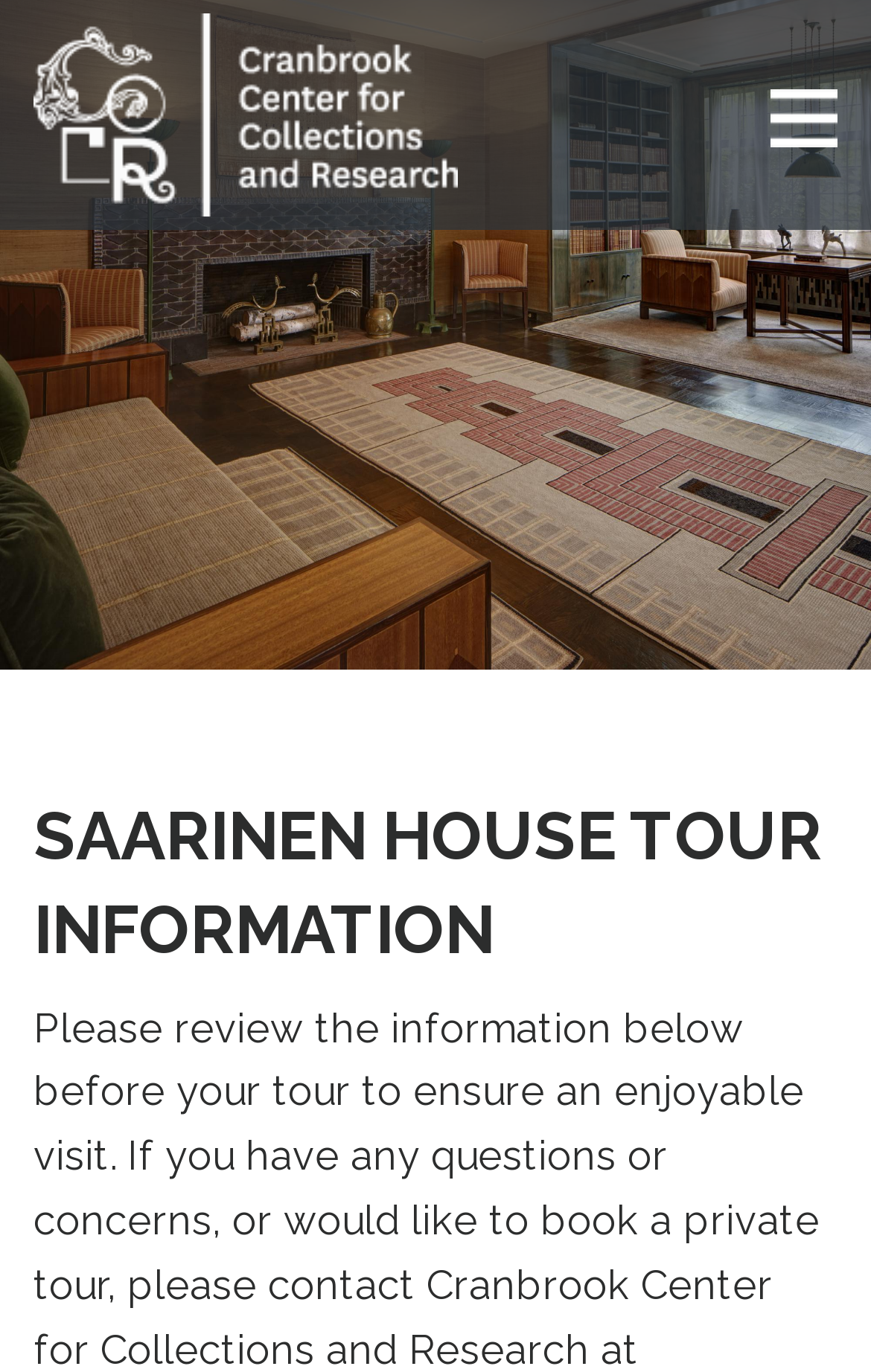Determine the bounding box for the described HTML element: "Skip to main content". Ensure the coordinates are four float numbers between 0 and 1 in the format [left, top, right, bottom].

[0.0, 0.0, 0.459, 0.002]